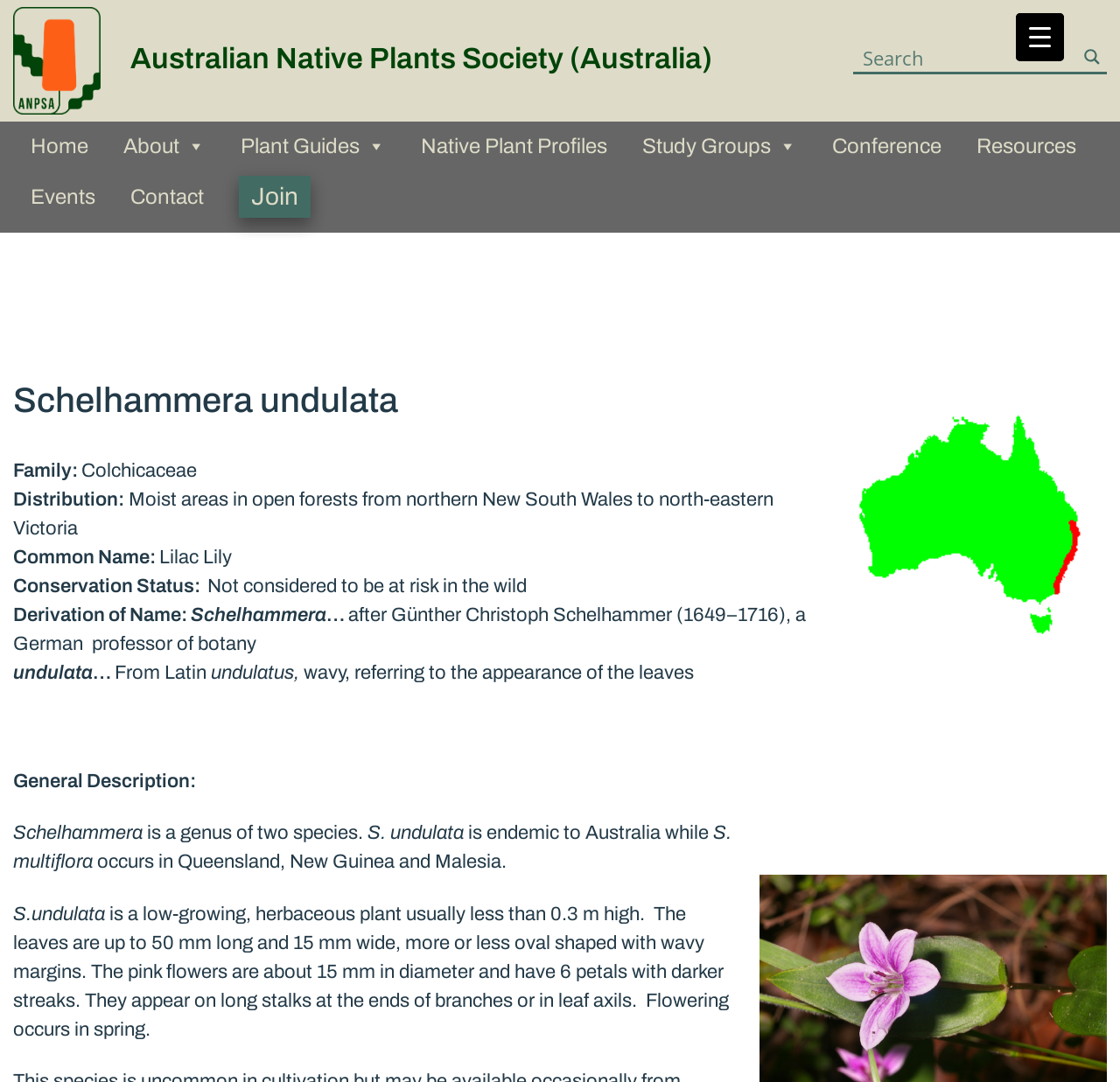What is the distribution of the plant?
Examine the screenshot and reply with a single word or phrase.

Moist areas in open forests from northern New South Wales to north-eastern Victoria